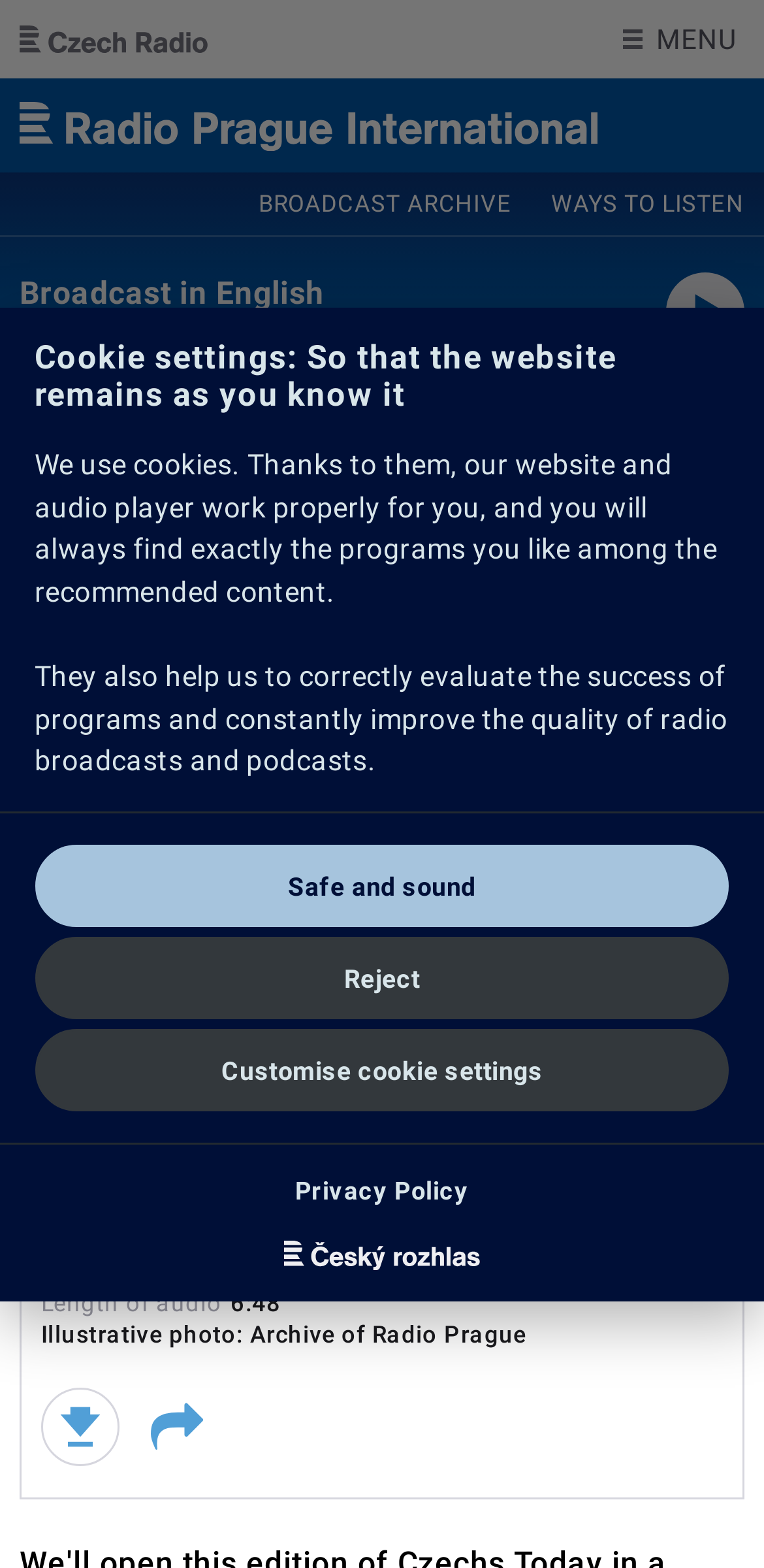Given the description Play, predict the bounding box coordinates of the UI element. Ensure the coordinates are in the format (top-left x, top-left y, bottom-right x, bottom-right y) and all values are between 0 and 1.

[0.872, 0.173, 0.974, 0.223]